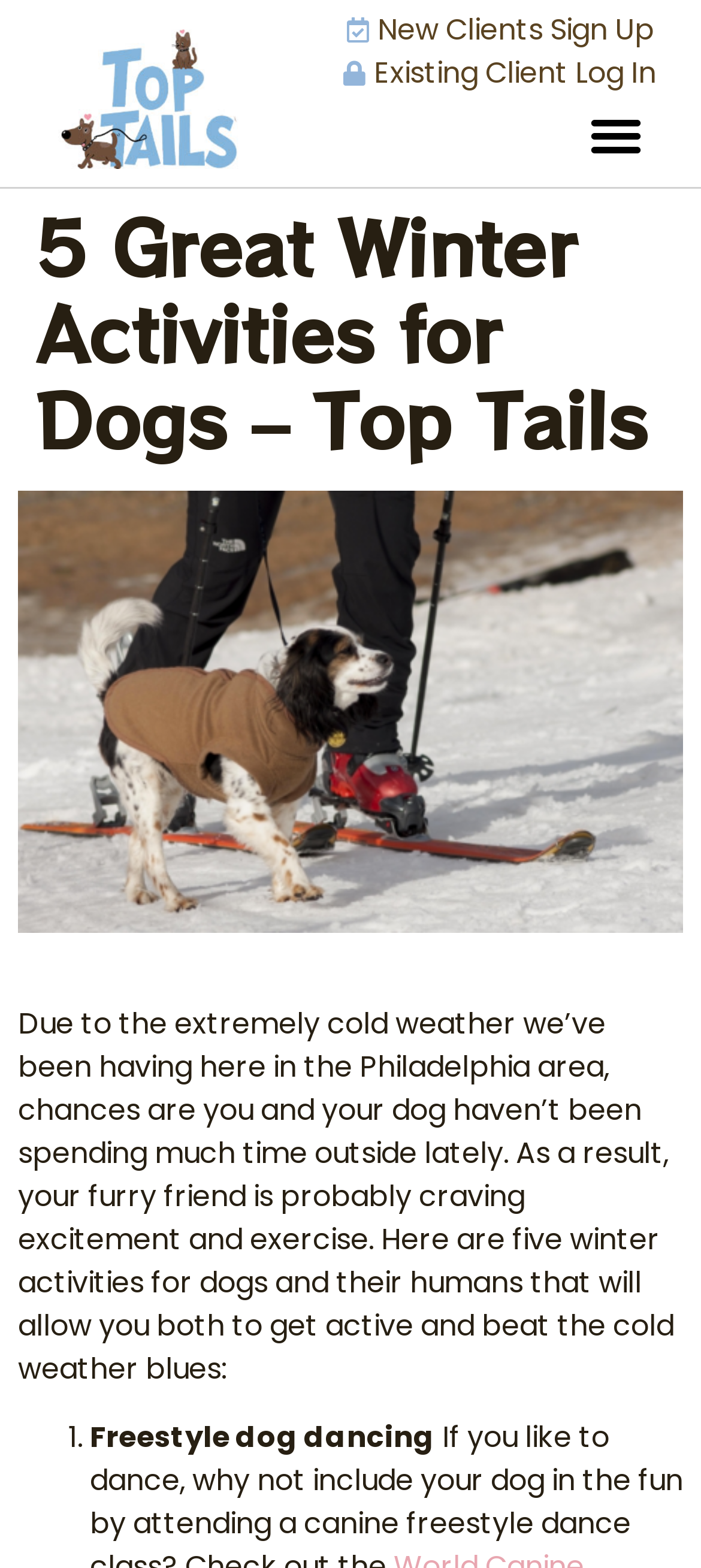Respond to the question below with a concise word or phrase:
Is the menu toggle button expanded?

No